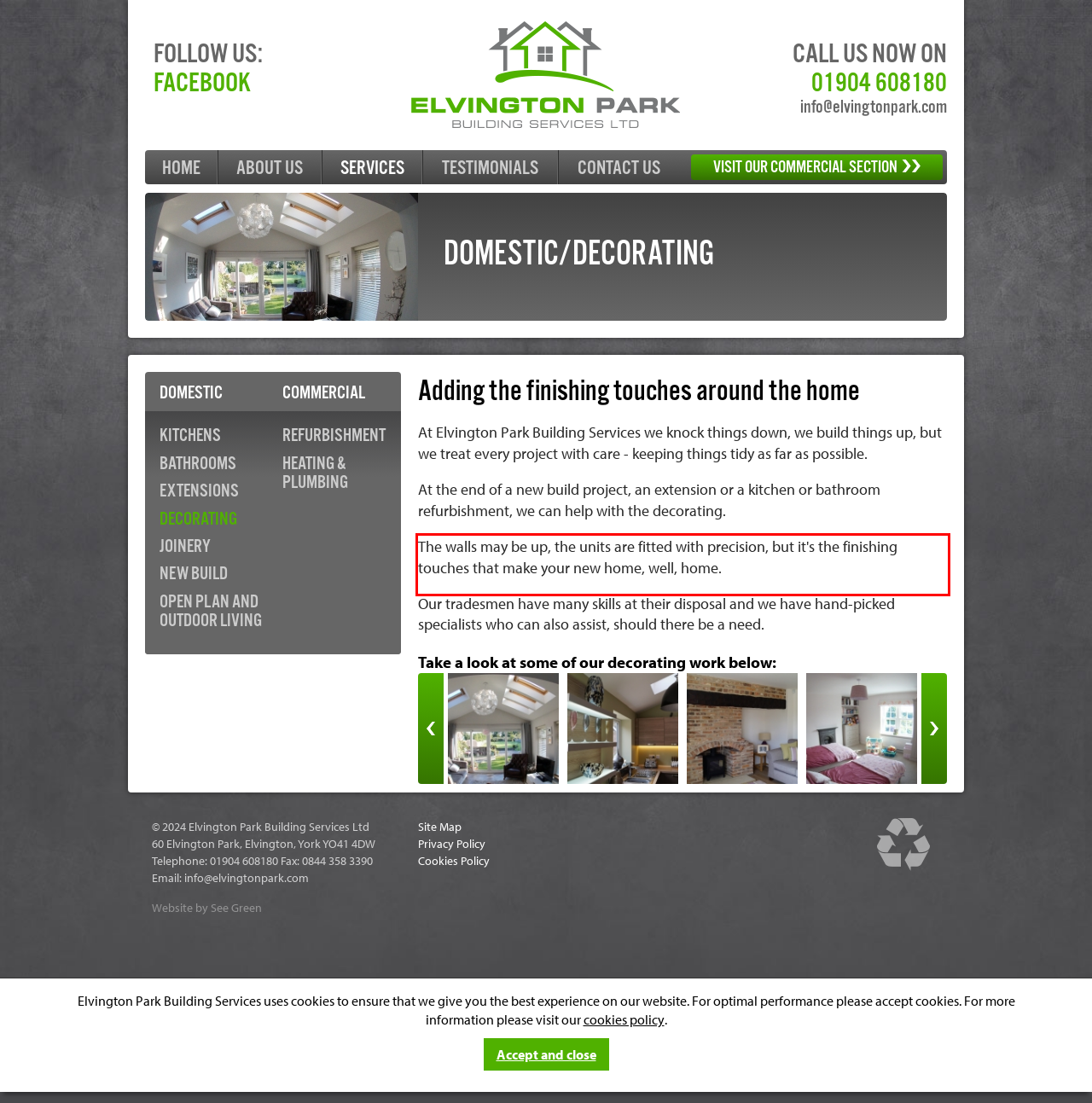With the provided screenshot of a webpage, locate the red bounding box and perform OCR to extract the text content inside it.

The walls may be up, the units are fitted with precision, but it's the finishing touches that make your new home, well, home.